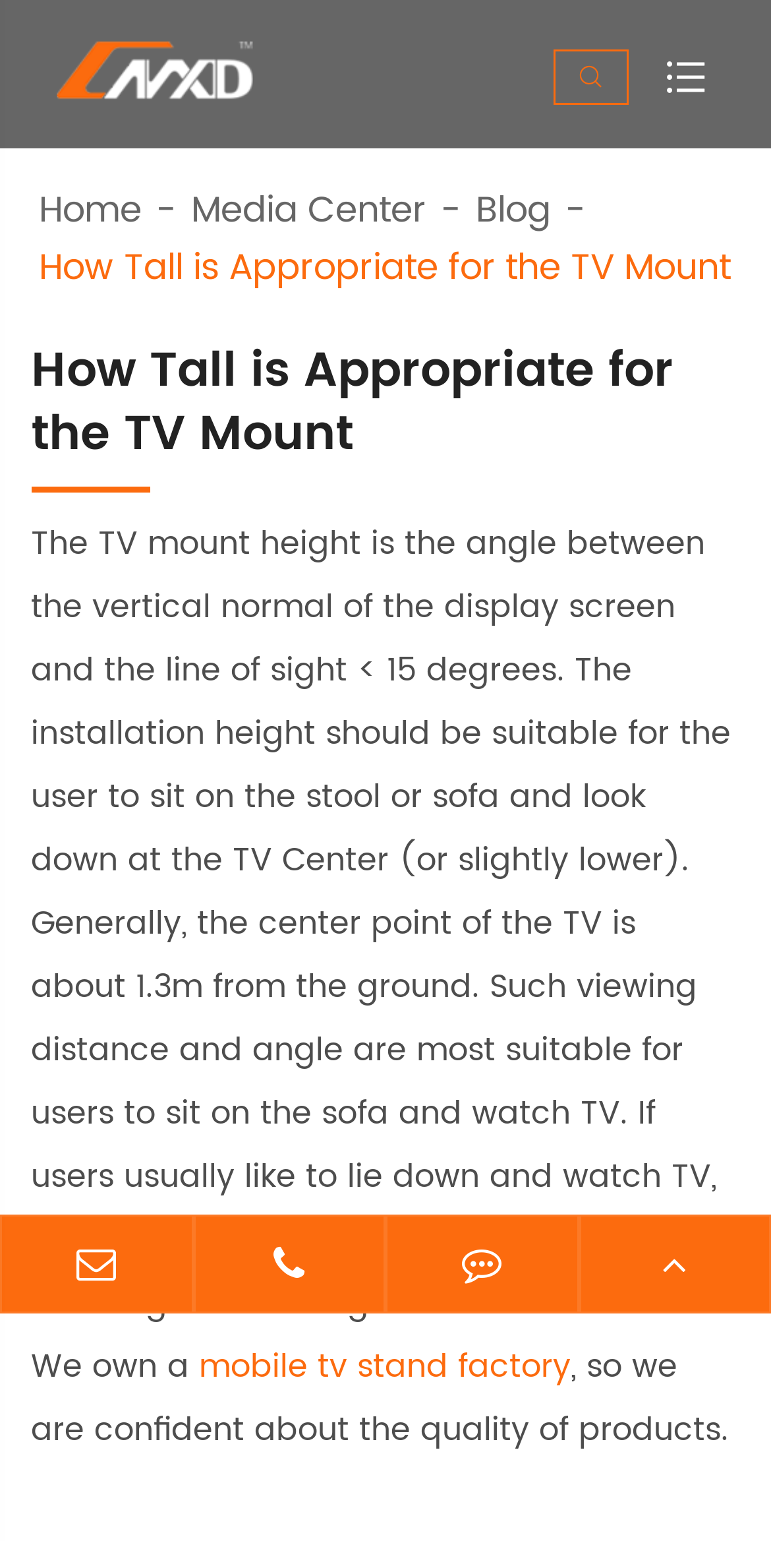Locate the bounding box of the UI element with the following description: "mobile tv stand factory".

[0.258, 0.855, 0.74, 0.888]